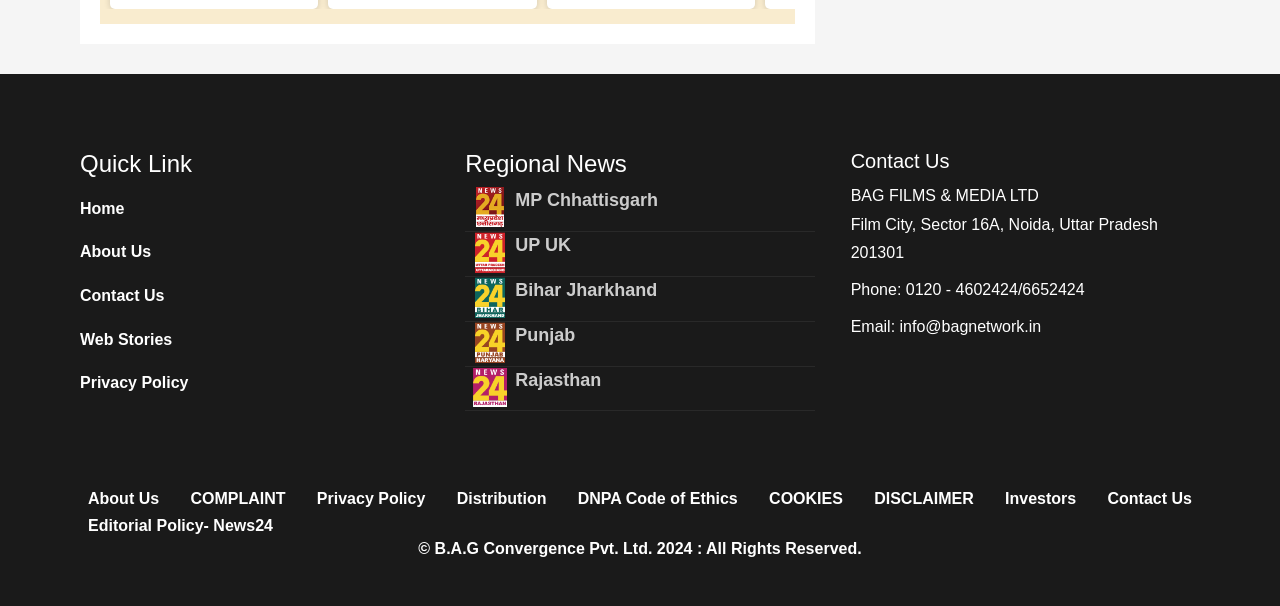Provide a one-word or brief phrase answer to the question:
What are the different regions mentioned for news?

MP Chhattisgarh, UP UK, Bihar Jharkhand, Punjab, Rajasthan